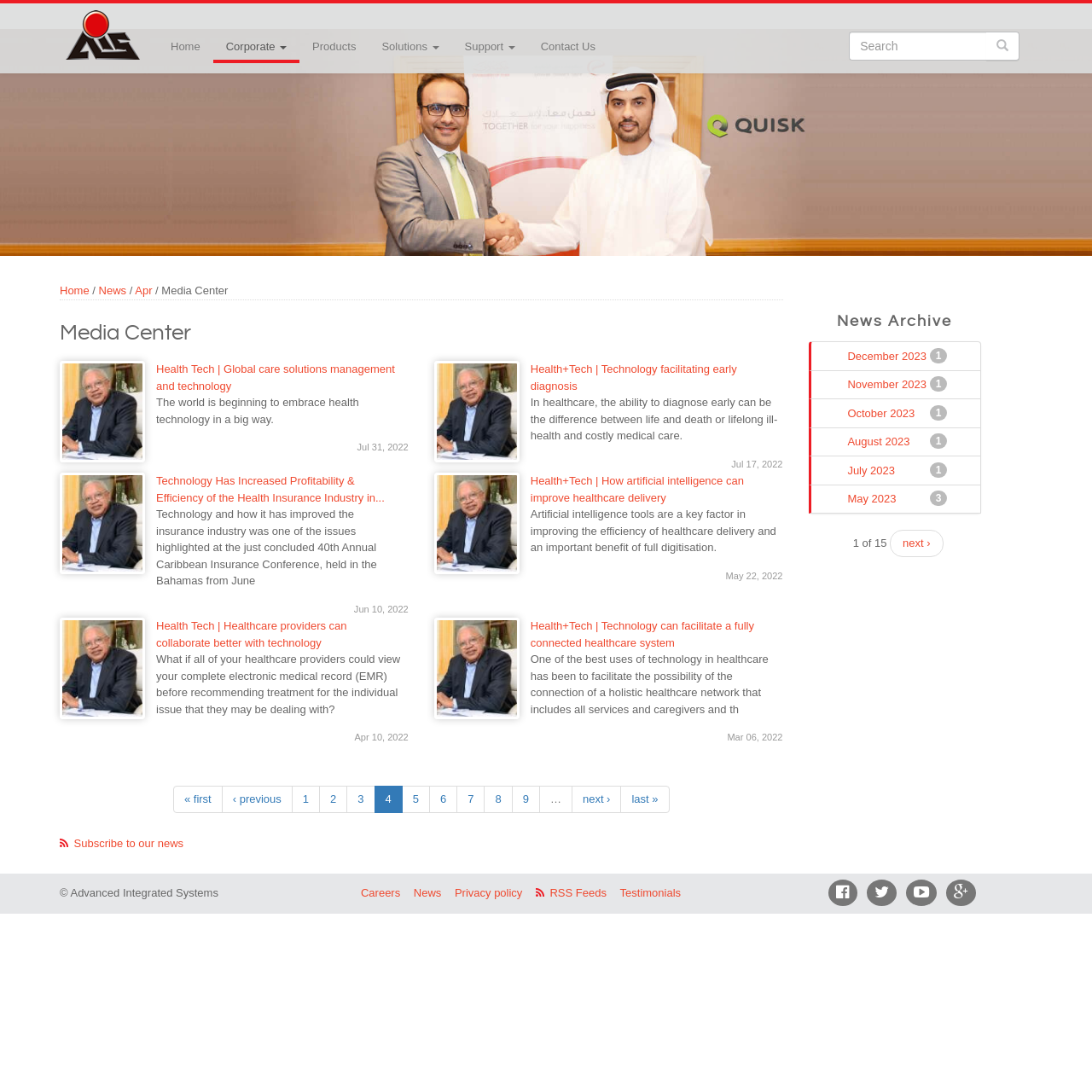What type of content is displayed on the webpage?
Answer the question with detailed information derived from the image.

The webpage displays a list of news articles, each with a title, a brief description, and a date. The articles are arranged in a grid layout, and there are multiple pages of articles, as indicated by the pagination links at the bottom of the webpage.